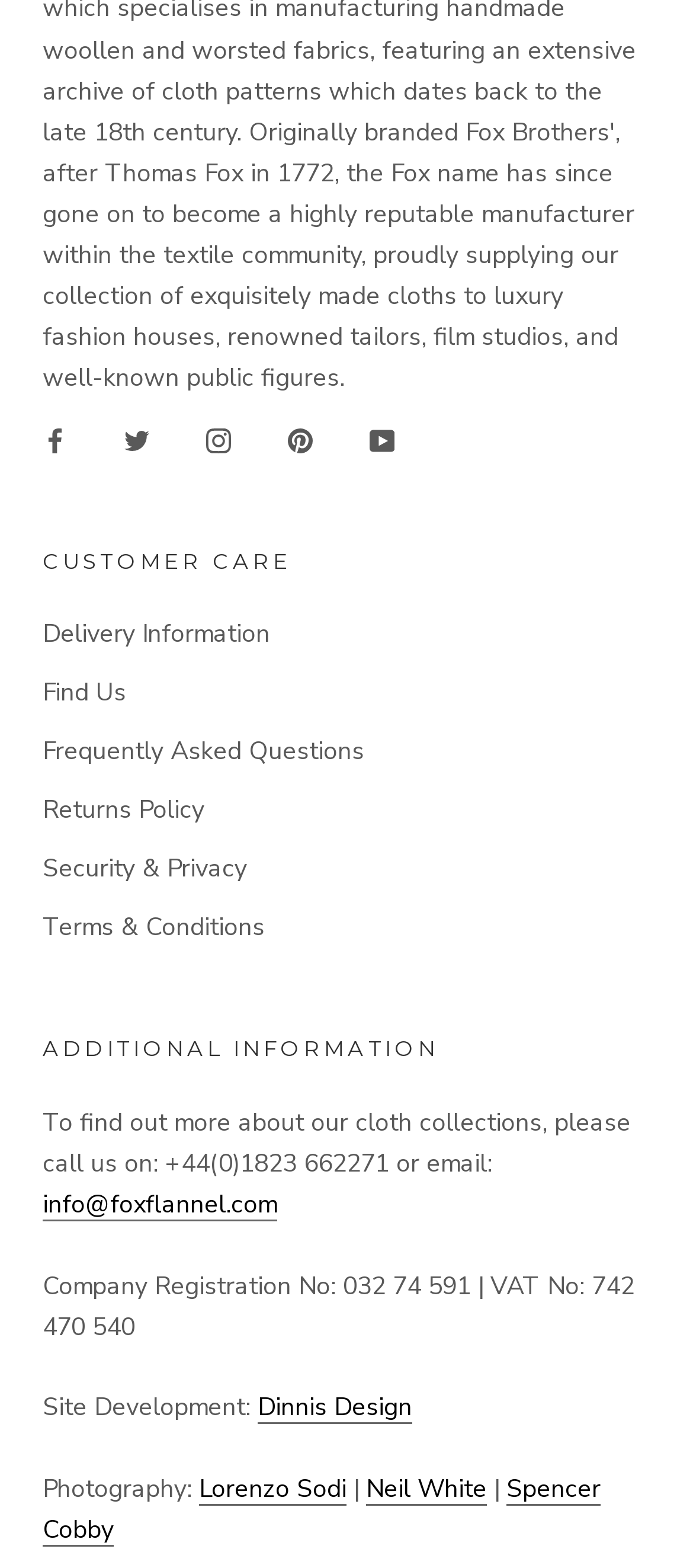Highlight the bounding box coordinates of the element you need to click to perform the following instruction: "Click on SAS International Programs."

None